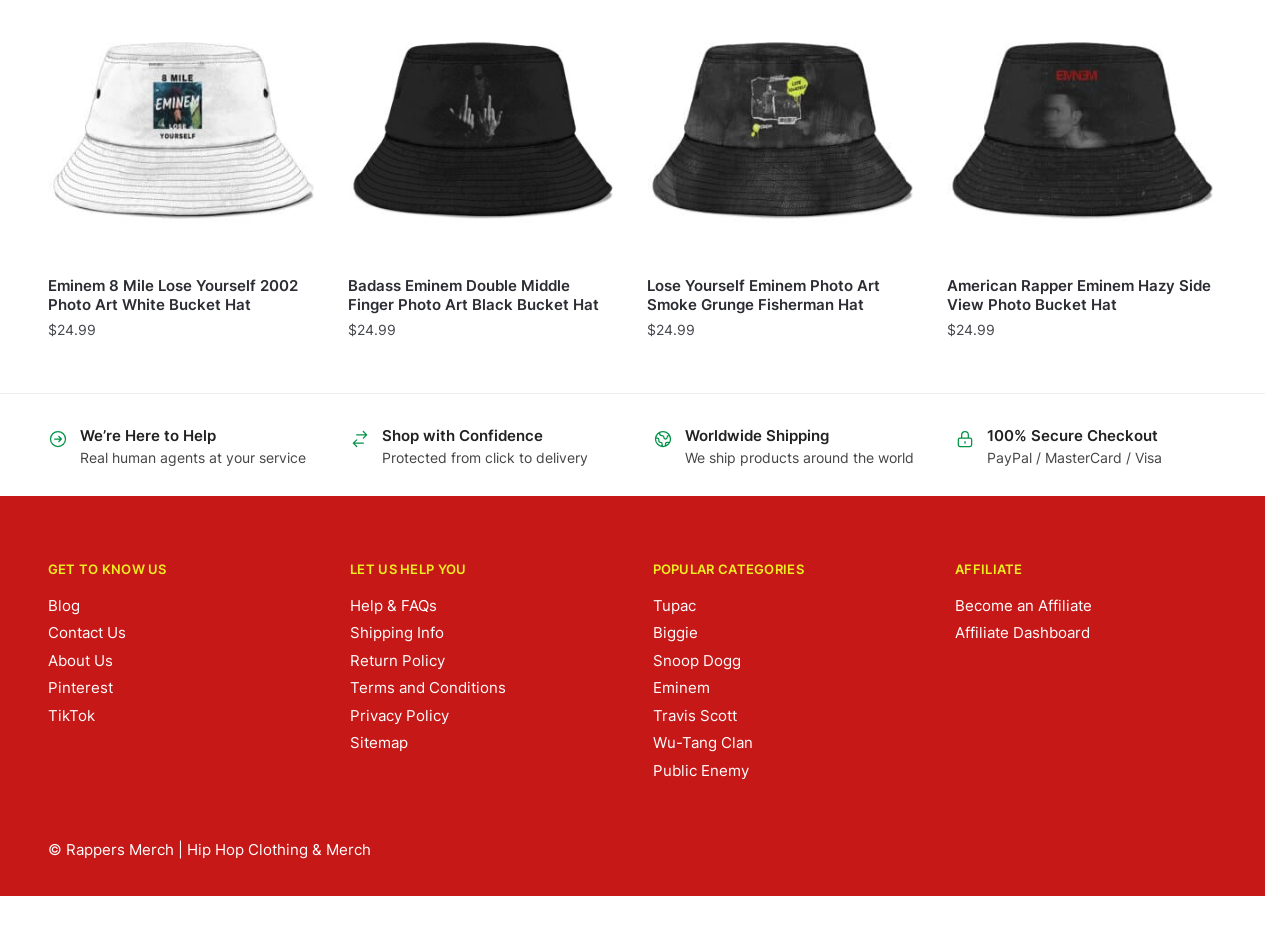Bounding box coordinates are to be given in the format (top-left x, top-left y, bottom-right x, bottom-right y). All values must be floating point numbers between 0 and 1. Provide the bounding box coordinate for the UI element described as: Tupac

[0.51, 0.683, 0.543, 0.703]